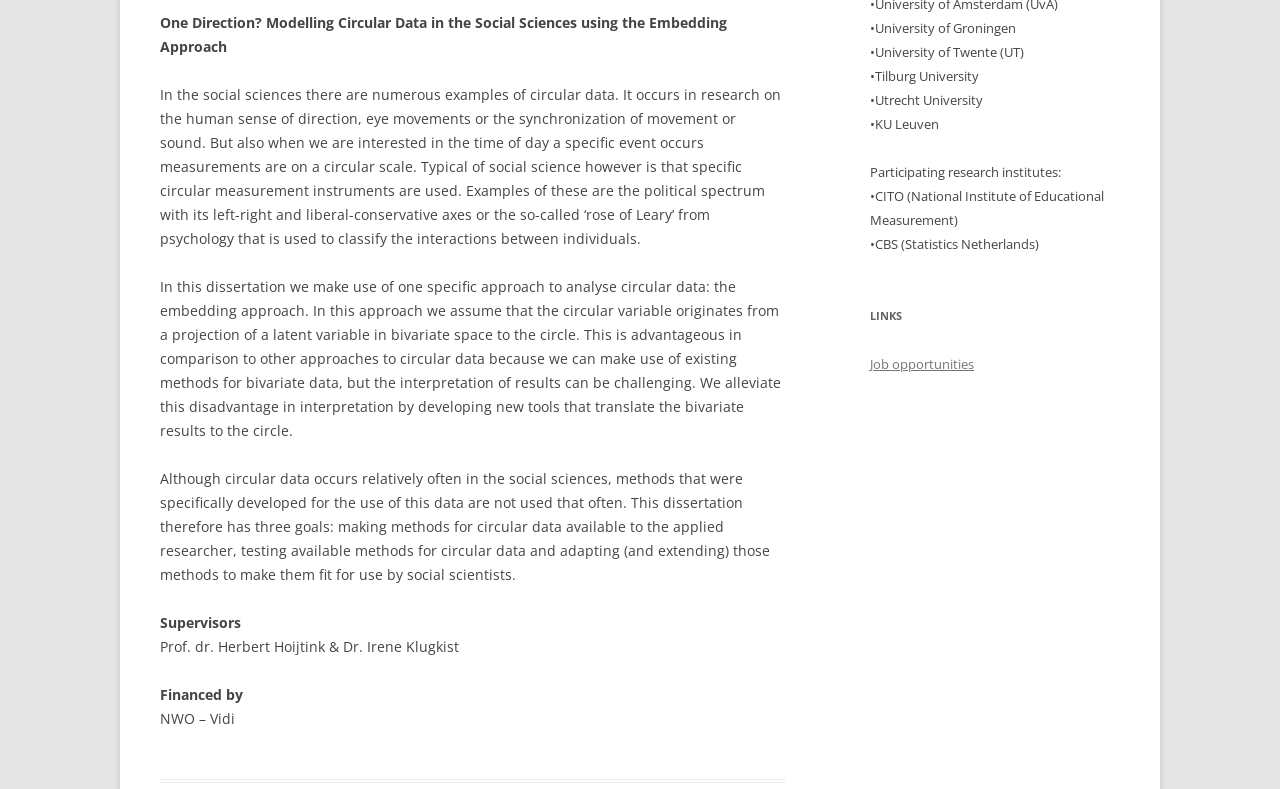Based on the element description "Job opportunities", predict the bounding box coordinates of the UI element.

[0.68, 0.45, 0.761, 0.473]